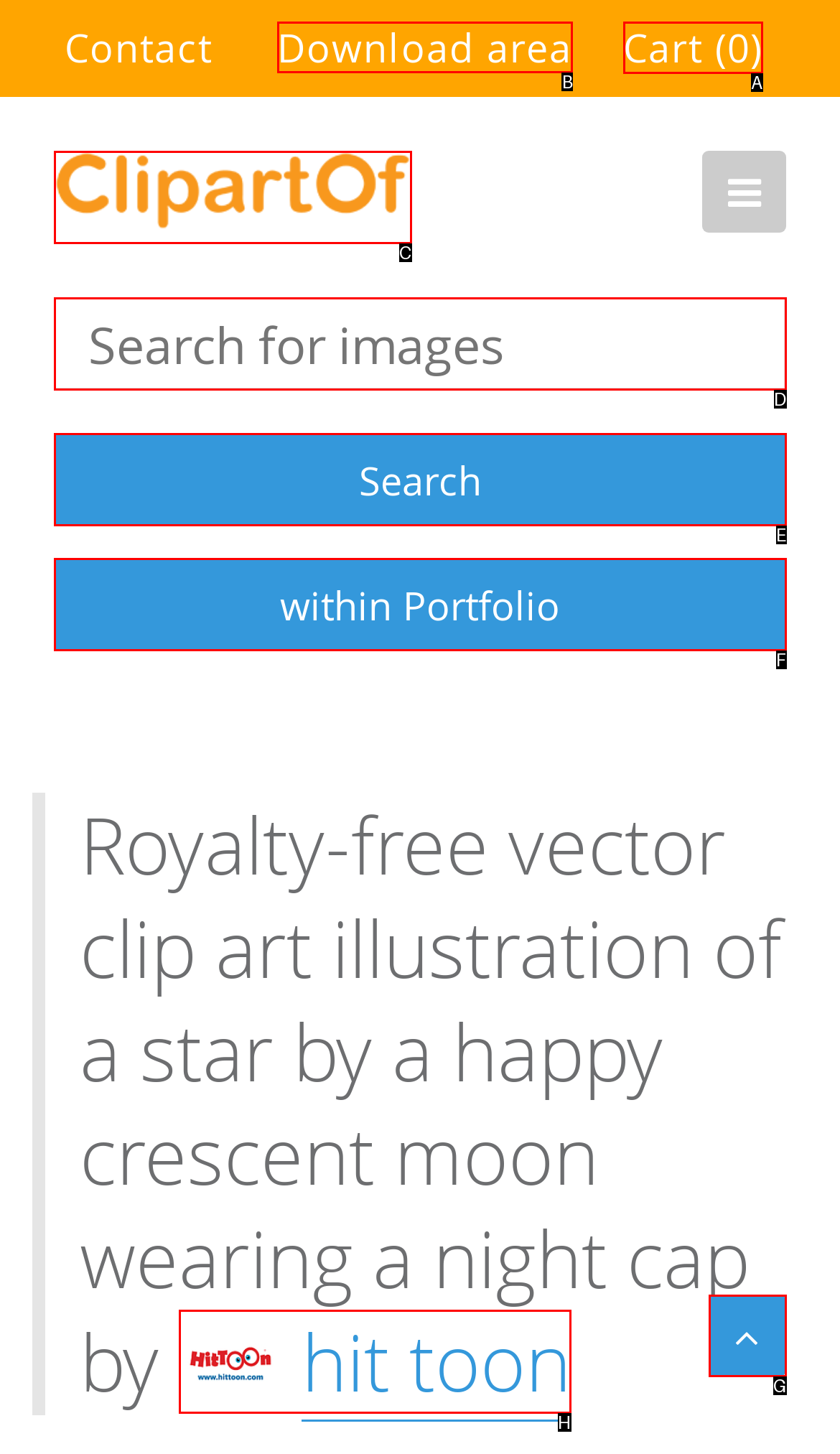Determine the letter of the UI element that you need to click to perform the task: Go to download area.
Provide your answer with the appropriate option's letter.

B